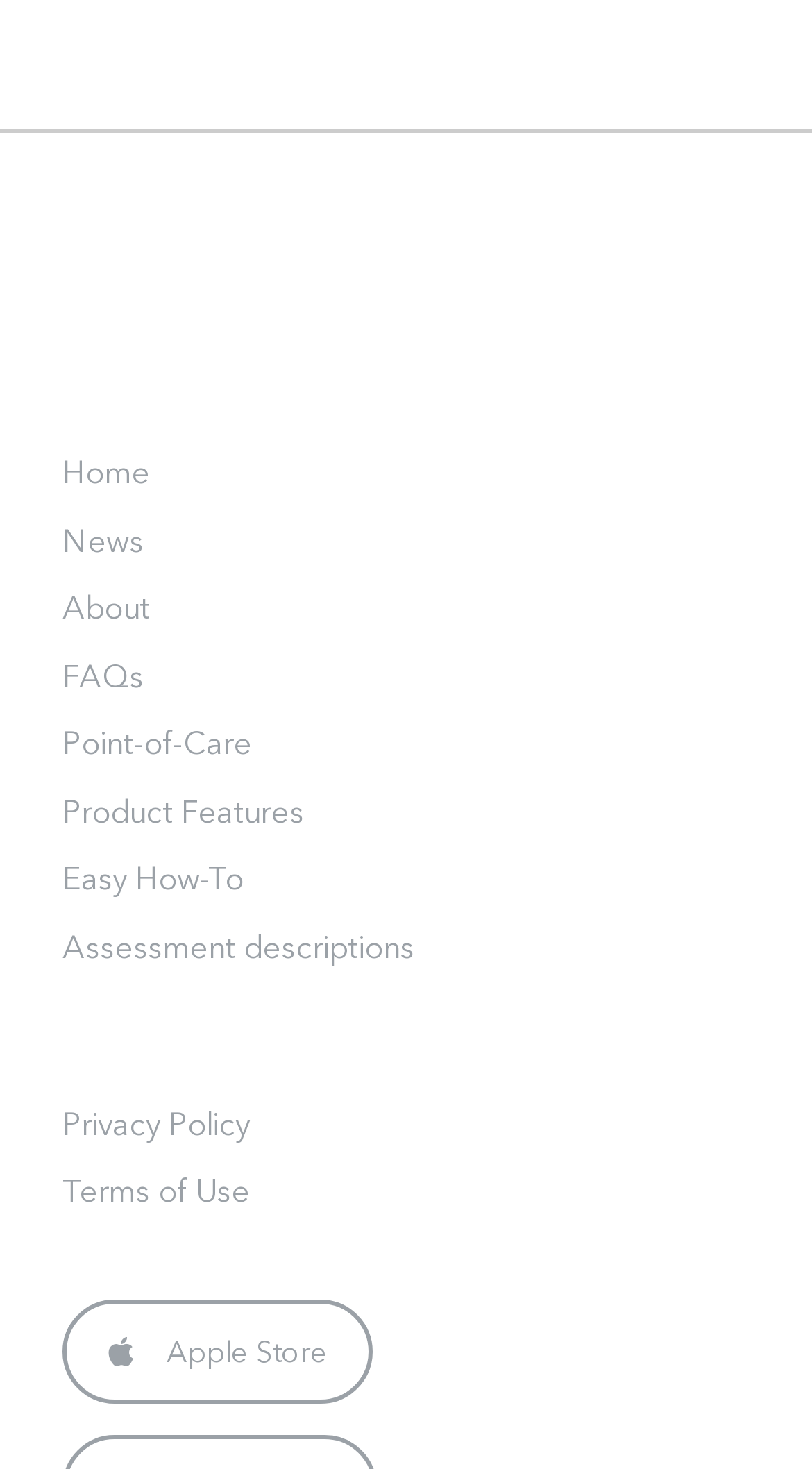Respond to the following question using a concise word or phrase: 
How many links are in the main menu?

11